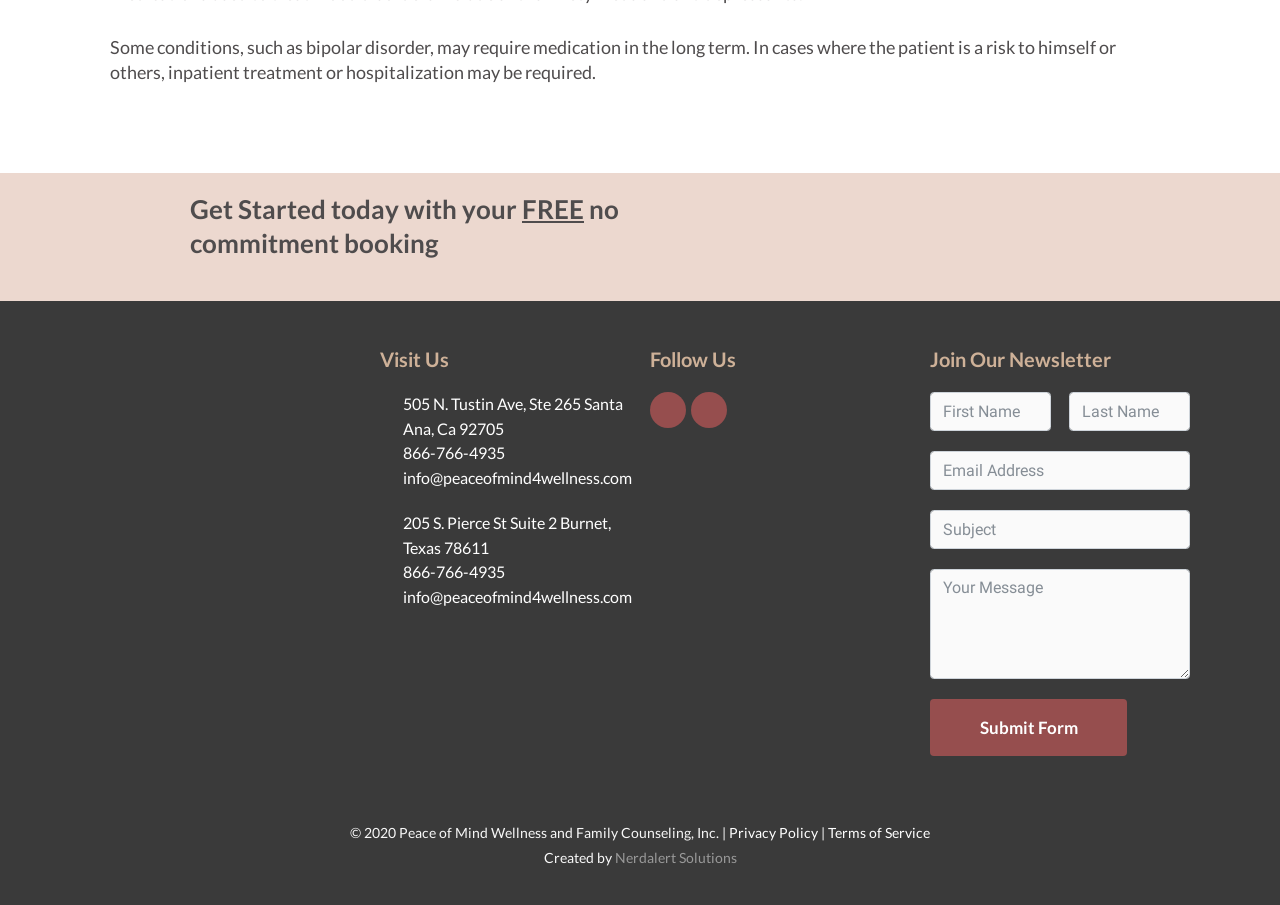Provide your answer in a single word or phrase: 
What is the address of the Santa Ana location?

505 N. Tustin Ave, Ste 265 Santa Ana, Ca 92705